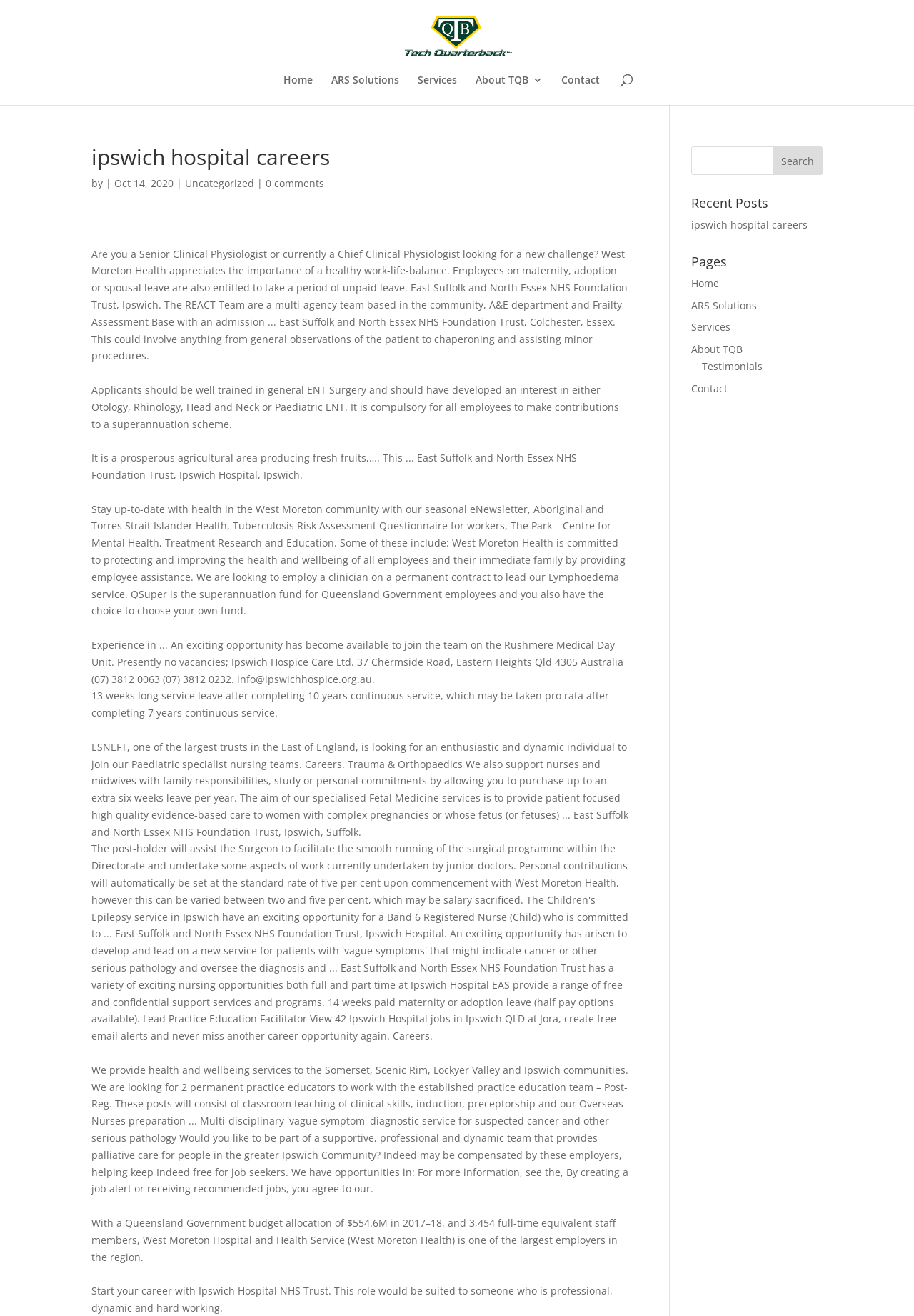Please analyze the image and provide a thorough answer to the question:
What is the role of the REACT Team?

I found the answer by reading the text content of the webpage, specifically the sentence 'The REACT Team are a multi-agency team based in the community, A&E department and Frailty Assessment Base...' which describes the role of the REACT Team.